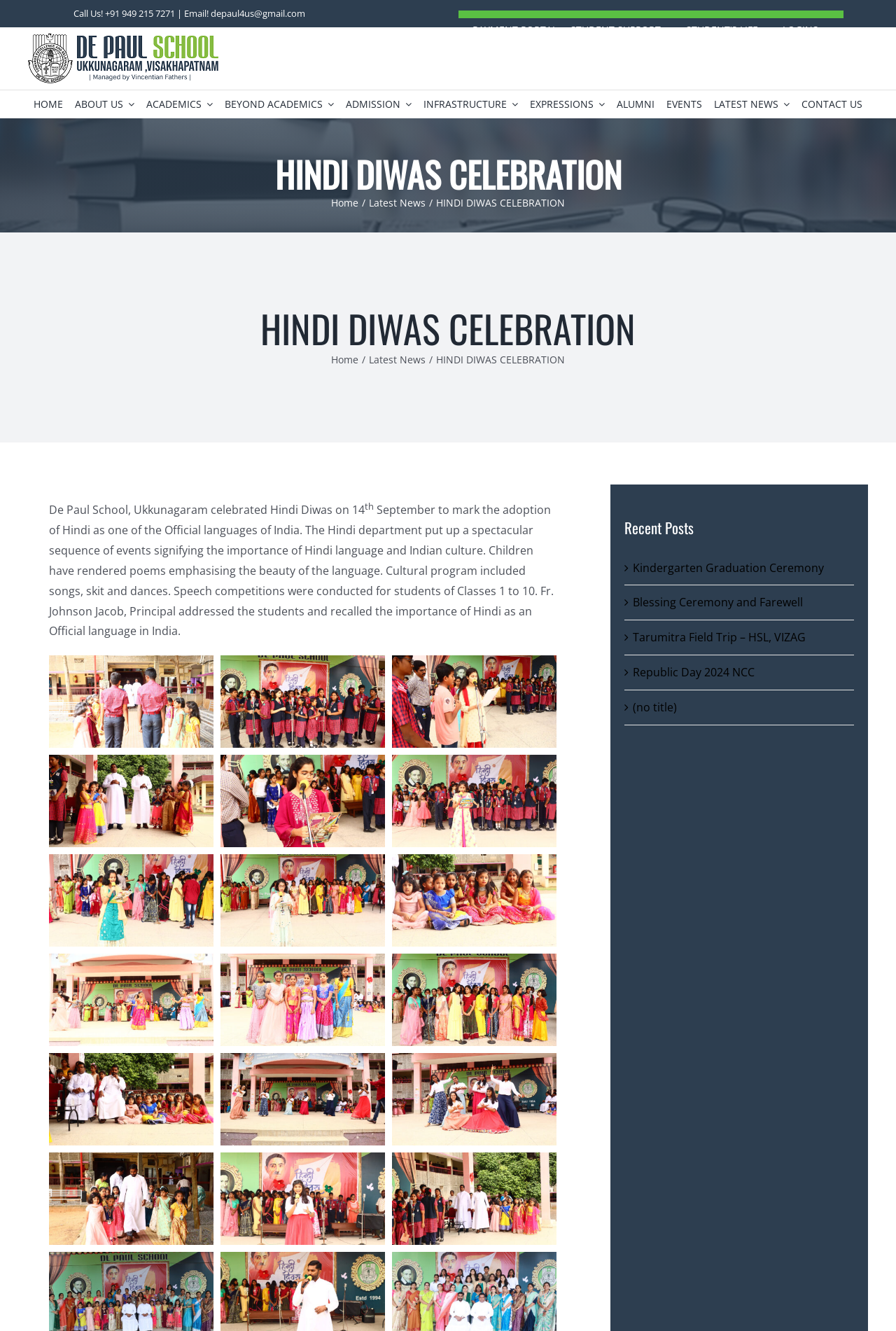Please identify the bounding box coordinates of the element that needs to be clicked to execute the following command: "Go to the payment portal". Provide the bounding box using four float numbers between 0 and 1, formatted as [left, top, right, bottom].

[0.527, 0.008, 0.622, 0.037]